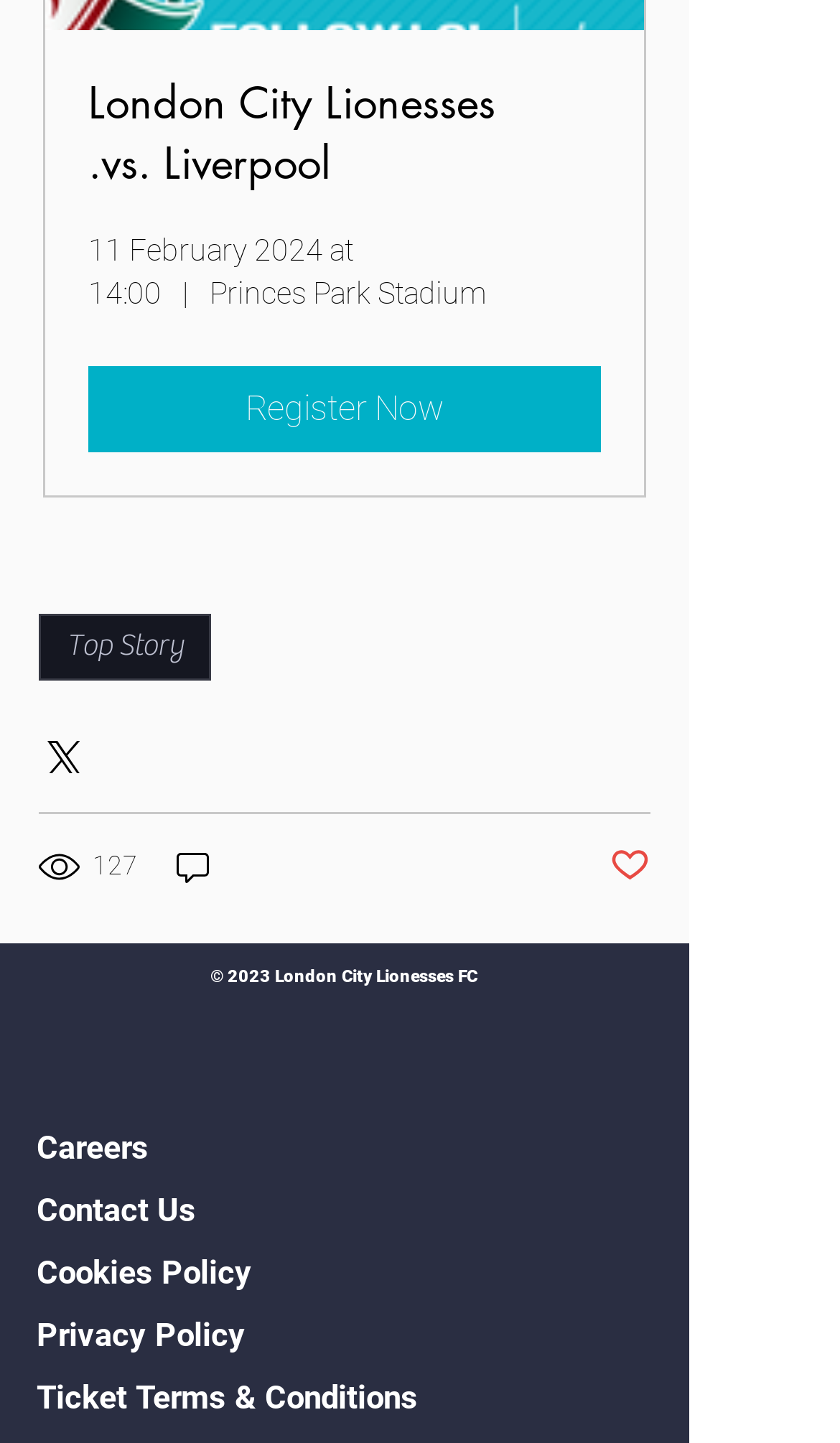Respond to the question below with a single word or phrase:
What social media platforms are available?

TikTok, Instagram, Twitter, YouTube, Facebook, LinkedIn